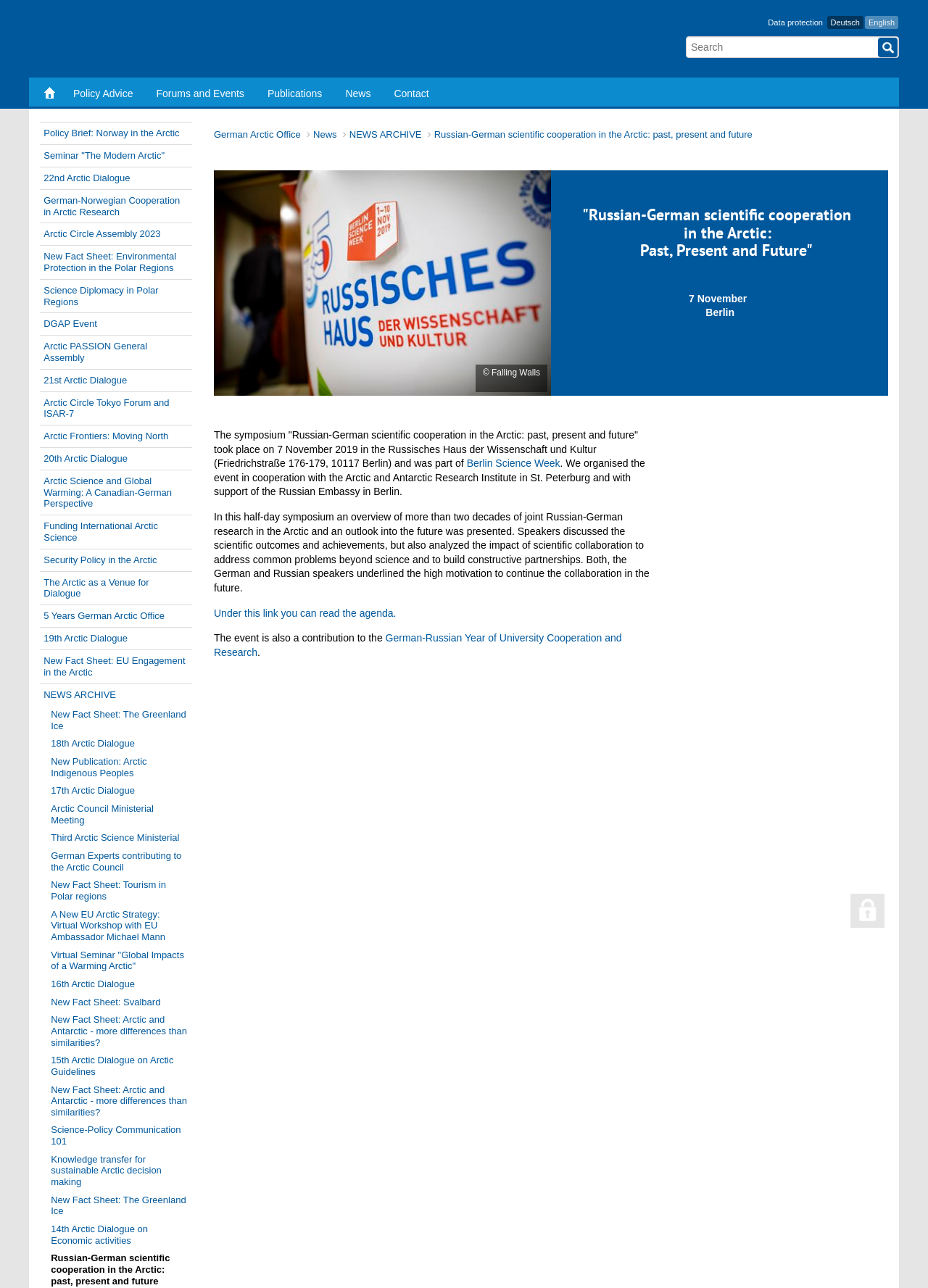Find the bounding box of the web element that fits this description: "English".

[0.932, 0.012, 0.968, 0.023]